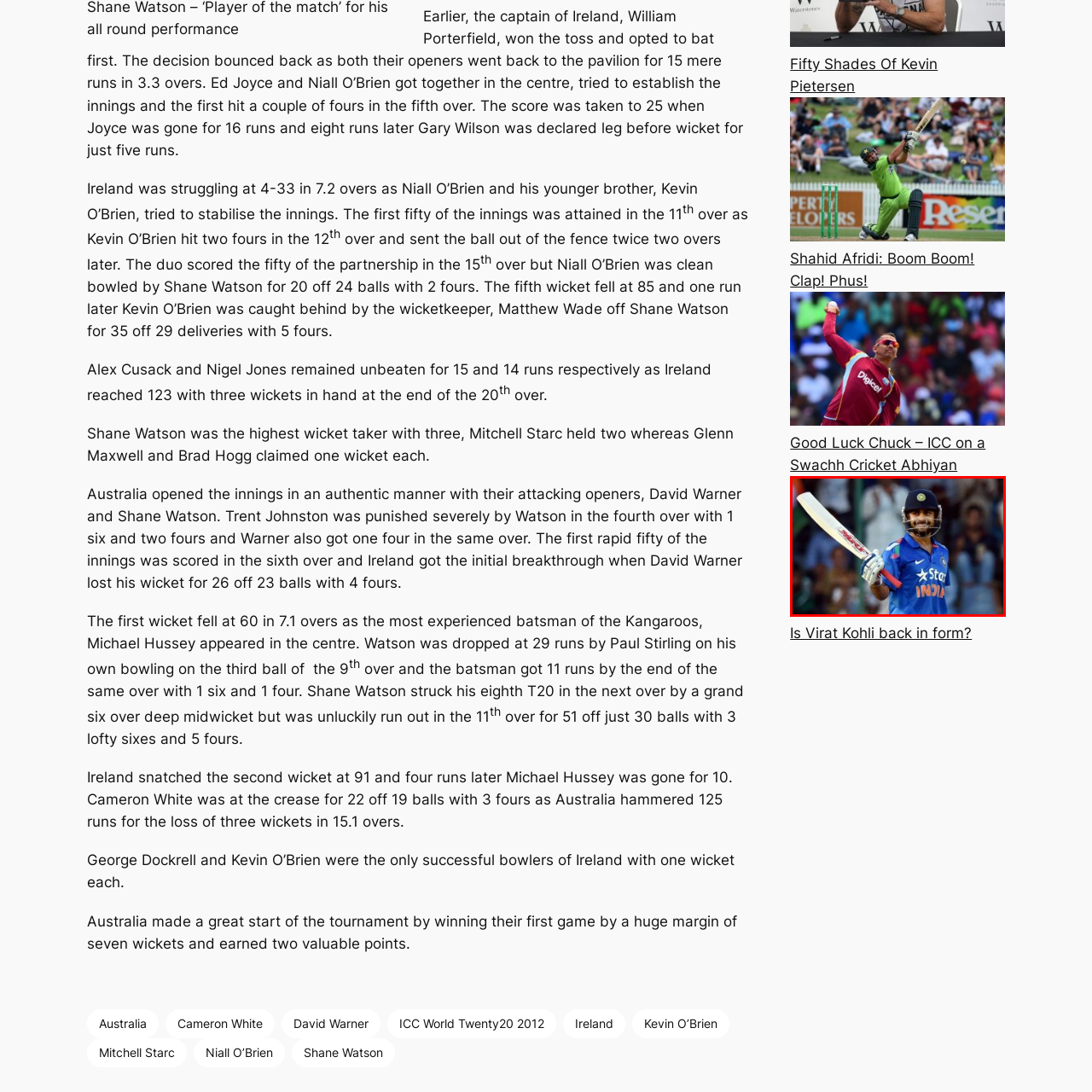Narrate the specific details and elements found within the red-bordered image.

The image captures a moment of celebration from a cricket match featuring Virat Kohli, the renowned Indian cricketer. He is seen smiling broadly, holding his bat triumphantly as he acknowledges the crowd's cheers. Dressed in the vibrant blue jersey of the Indian team, adorned with the "Star India" logo, Kohli is positioned amidst a bustling stadium atmosphere, with fans visible in the background, showcasing the enthusiasm of cricket fans. This image likely represents one of his successful innings, highlighting both his skill and the support he garners from spectators, reflecting his status as a key figure in Indian cricket.